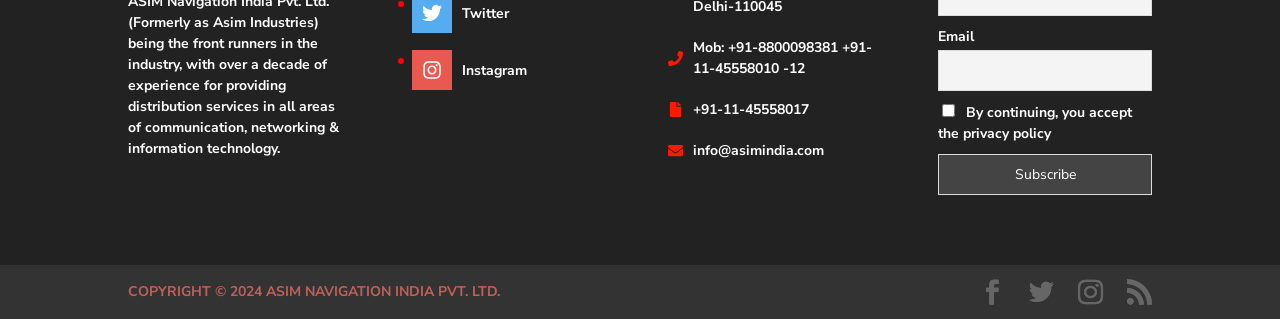What is the email address to contact?
Answer briefly with a single word or phrase based on the image.

info@asimindia.com